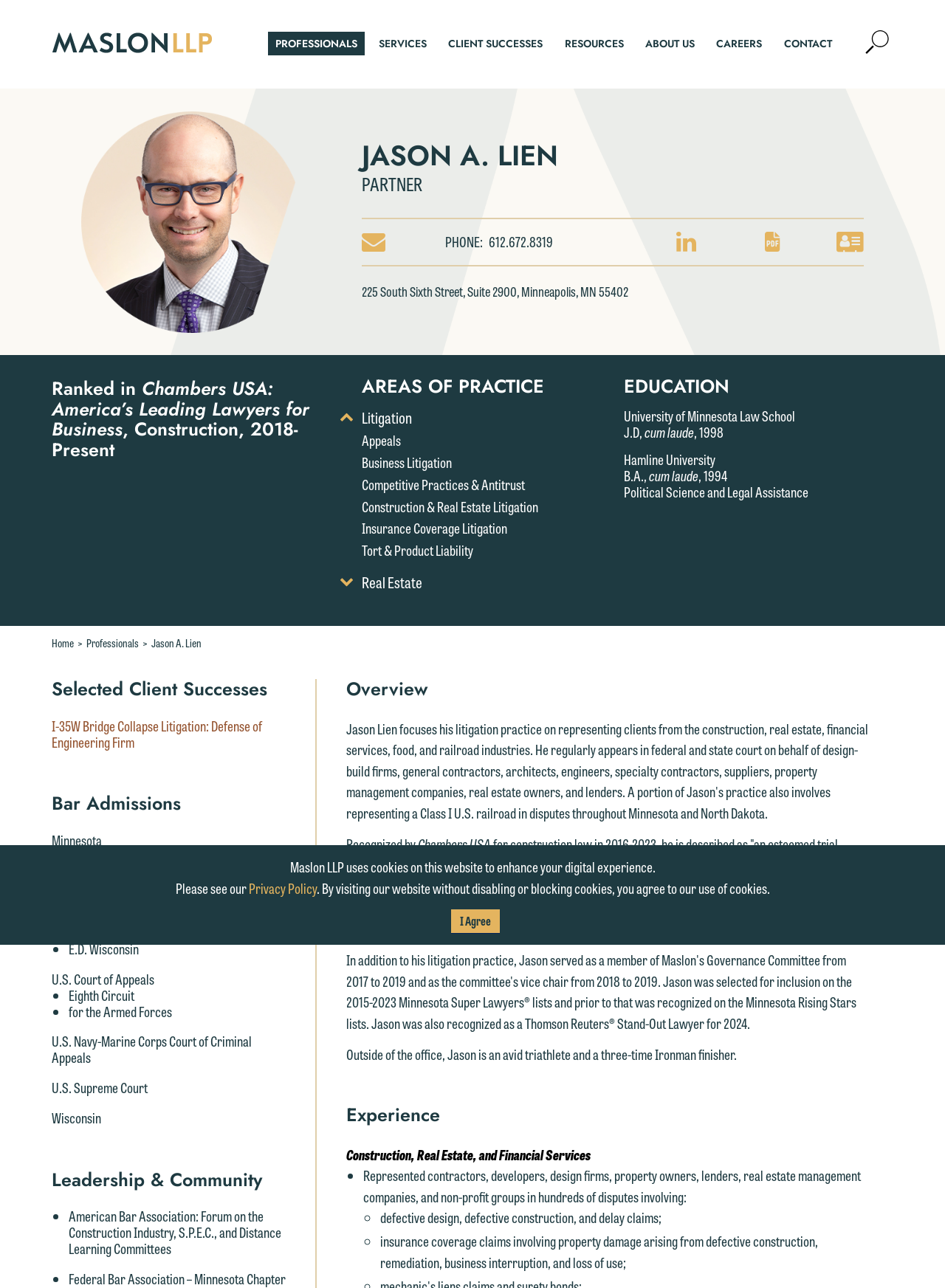Please identify the webpage's heading and generate its text content.

JASON A. LIEN